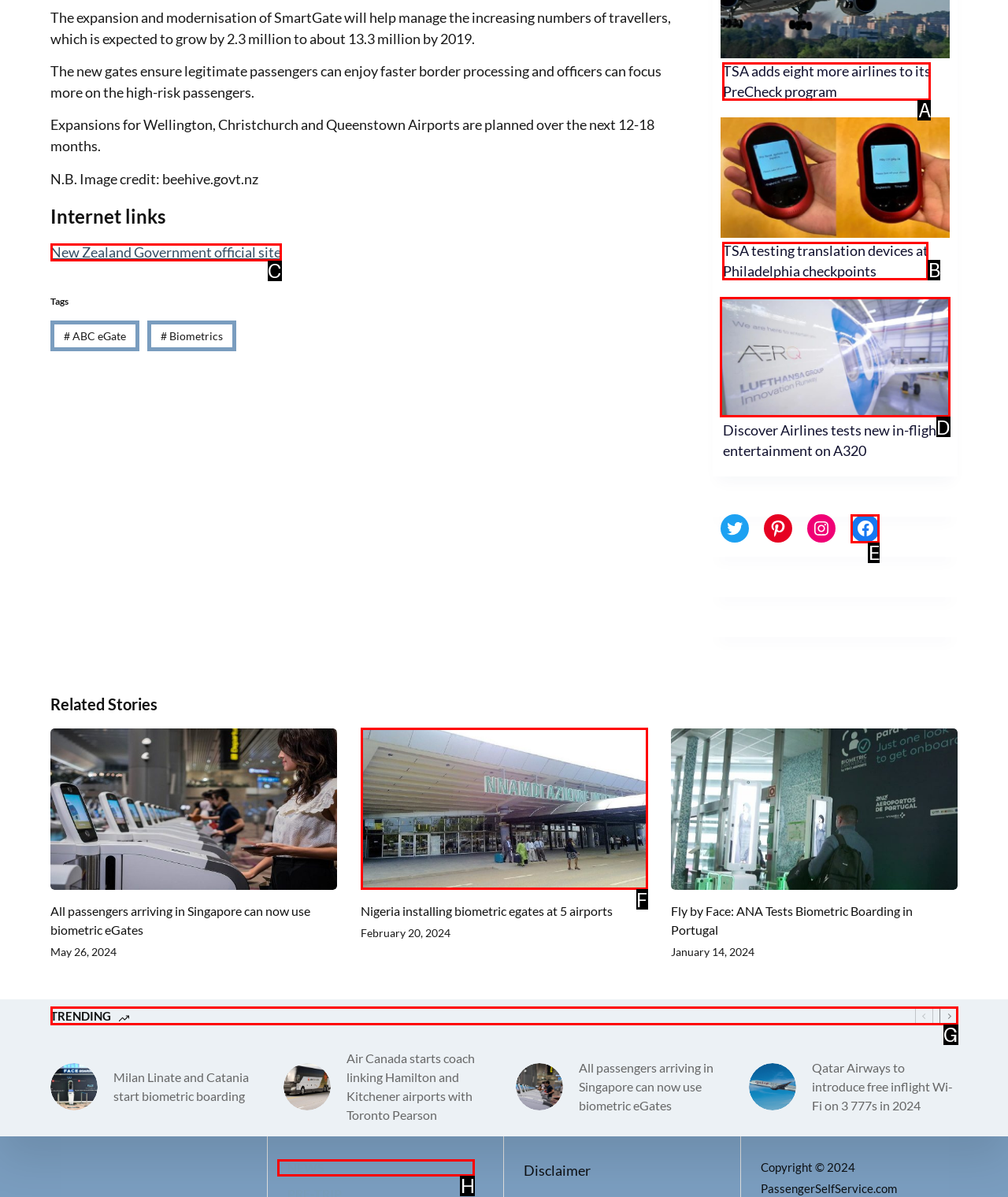Please identify the correct UI element to click for the task: Check the trending news Respond with the letter of the appropriate option.

G